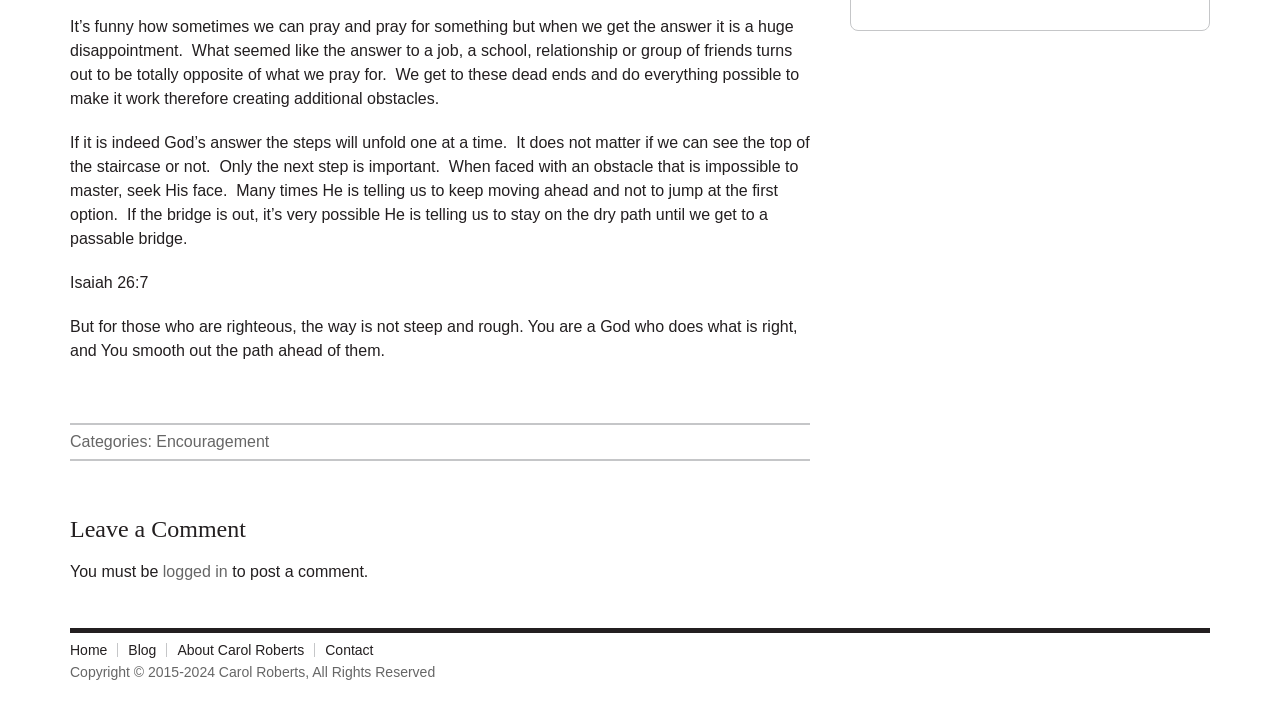Given the description "logged in", provide the bounding box coordinates of the corresponding UI element.

[0.127, 0.79, 0.178, 0.814]